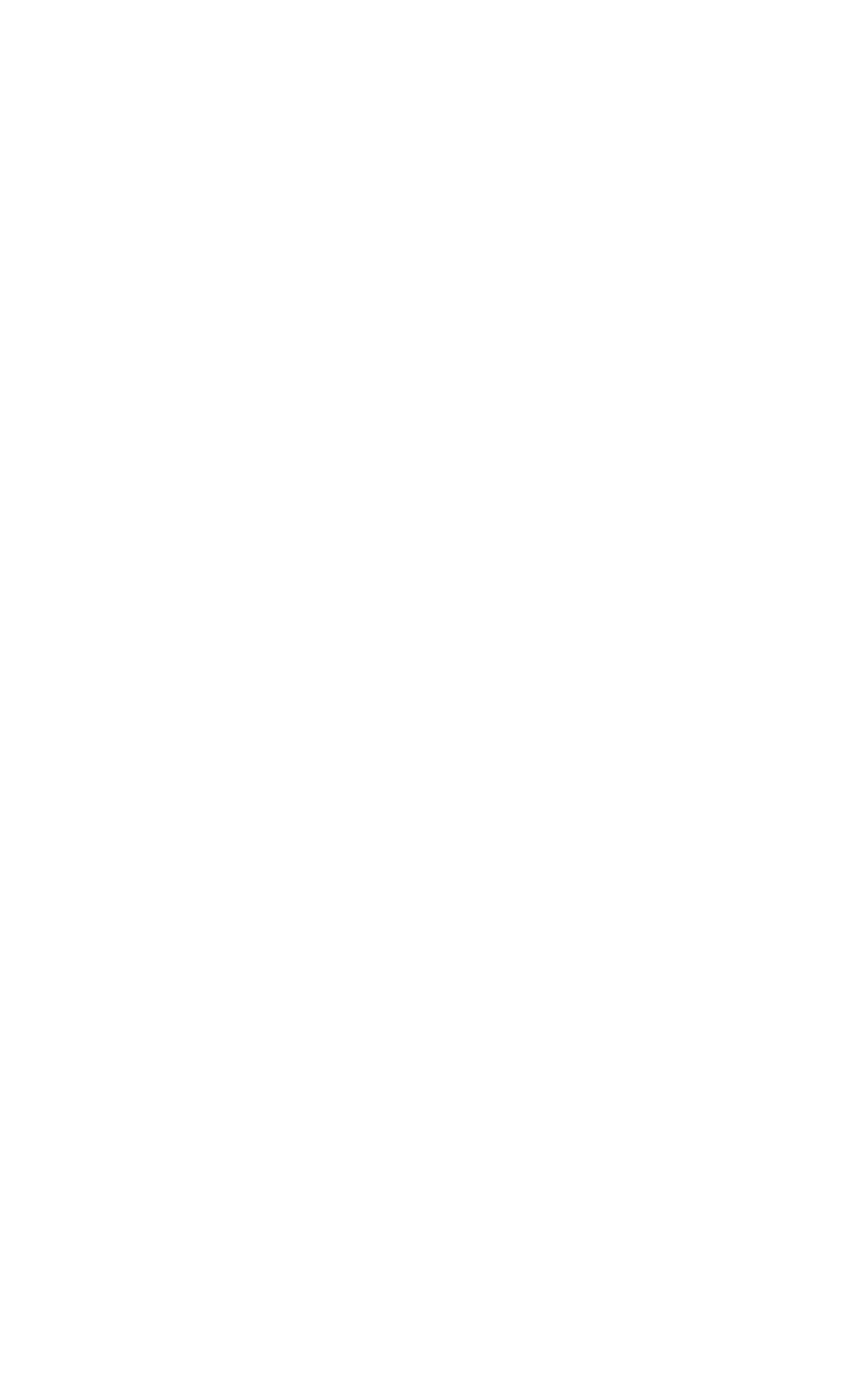Provide the bounding box coordinates for the area that should be clicked to complete the instruction: "Check out Master KG's remix".

[0.305, 0.764, 0.492, 0.792]